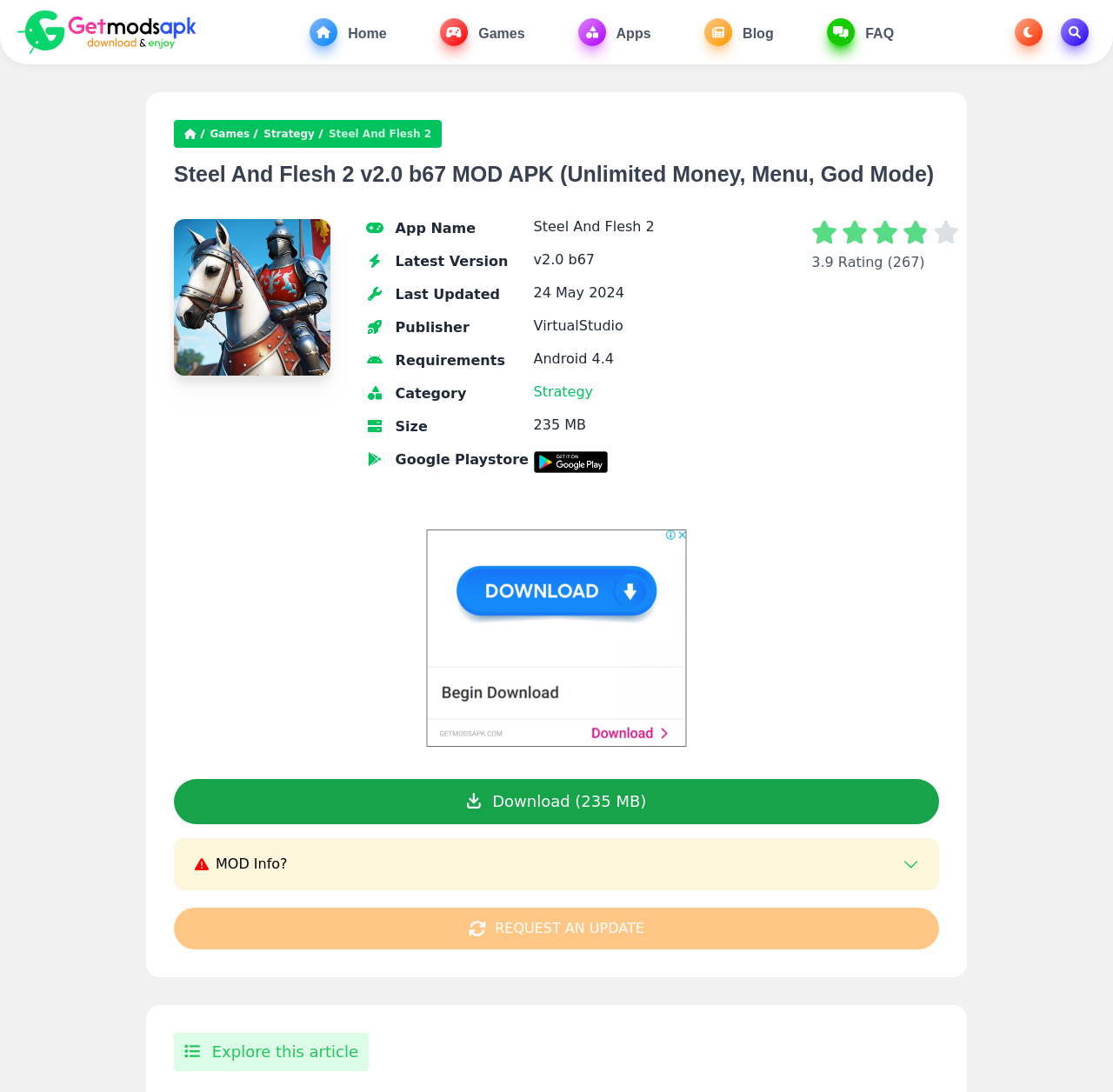Please identify the webpage's heading and generate its text content.

Steel And Flesh 2 v2.0 b67 MOD APK (Unlimited Money, Menu, God Mode)